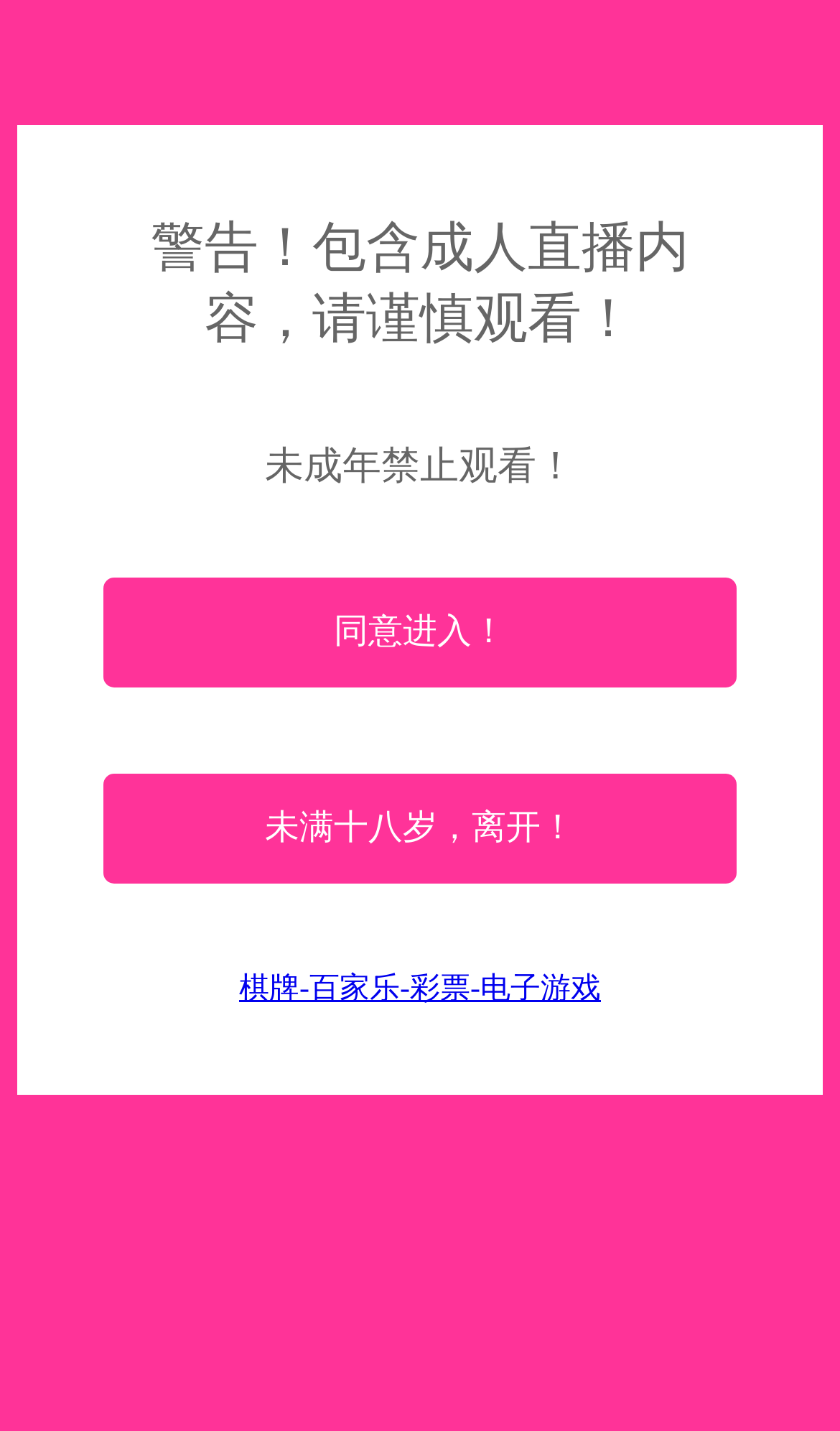Please determine the bounding box coordinates for the element with the description: "棋牌-百家乐-彩票-电子游戏".

[0.285, 0.681, 0.715, 0.703]